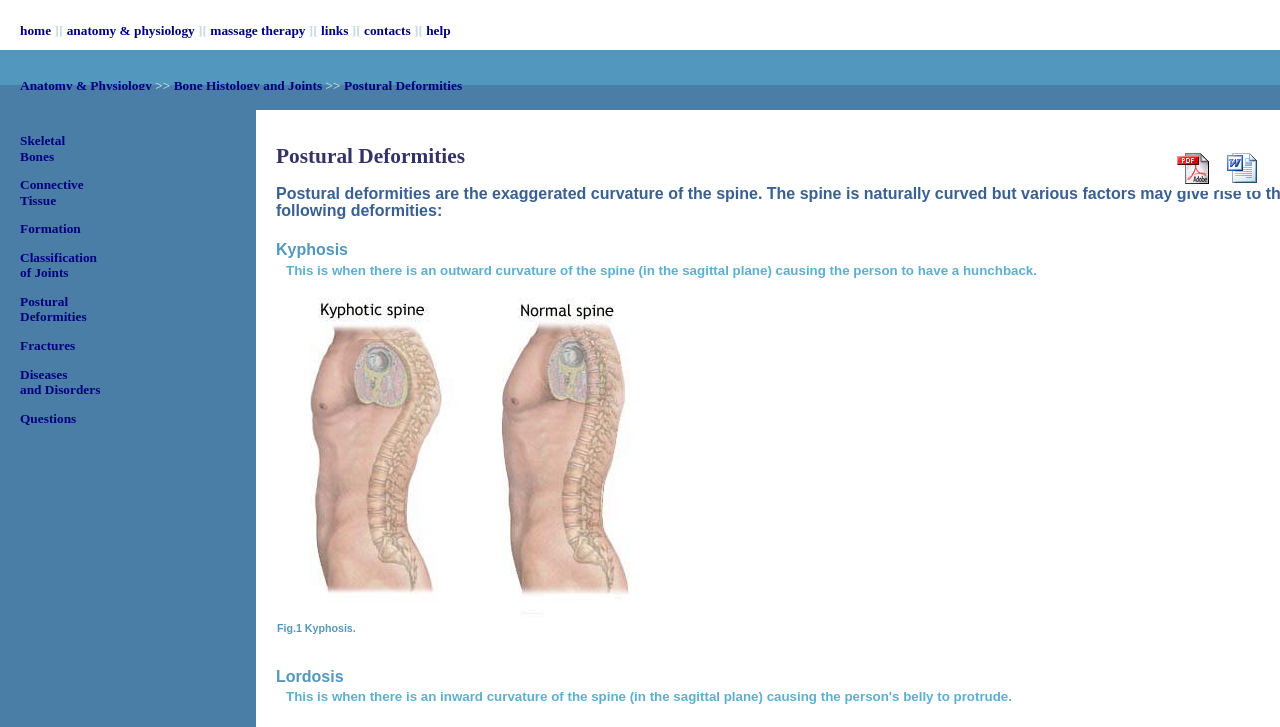Locate the bounding box coordinates of the clickable element to fulfill the following instruction: "explore skeletal bones". Provide the coordinates as four float numbers between 0 and 1 in the format [left, top, right, bottom].

[0.016, 0.183, 0.051, 0.225]